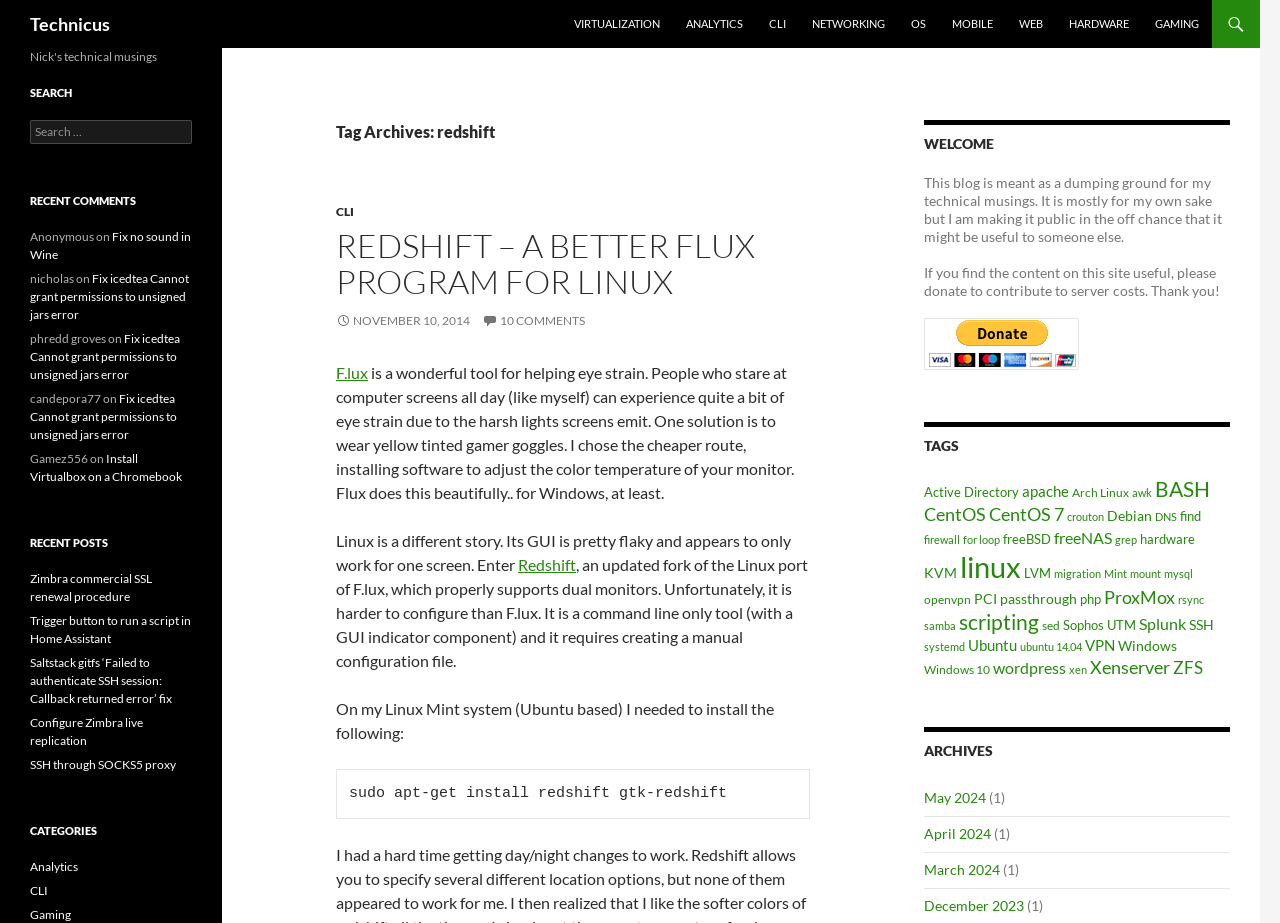What is the title of the blog? Refer to the image and provide a one-word or short phrase answer.

Technicus